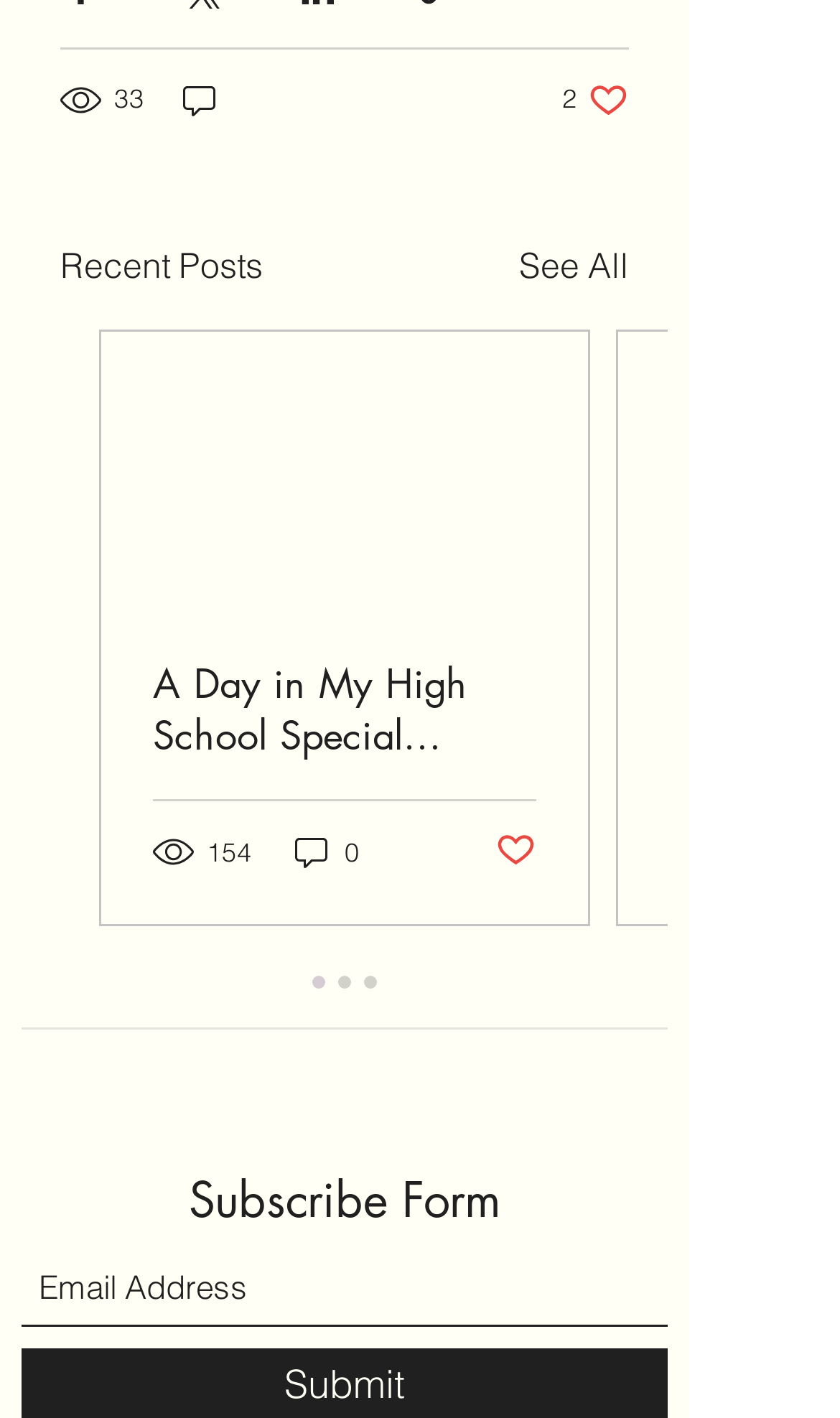Please identify the bounding box coordinates of the area that needs to be clicked to fulfill the following instruction: "View all News."

None